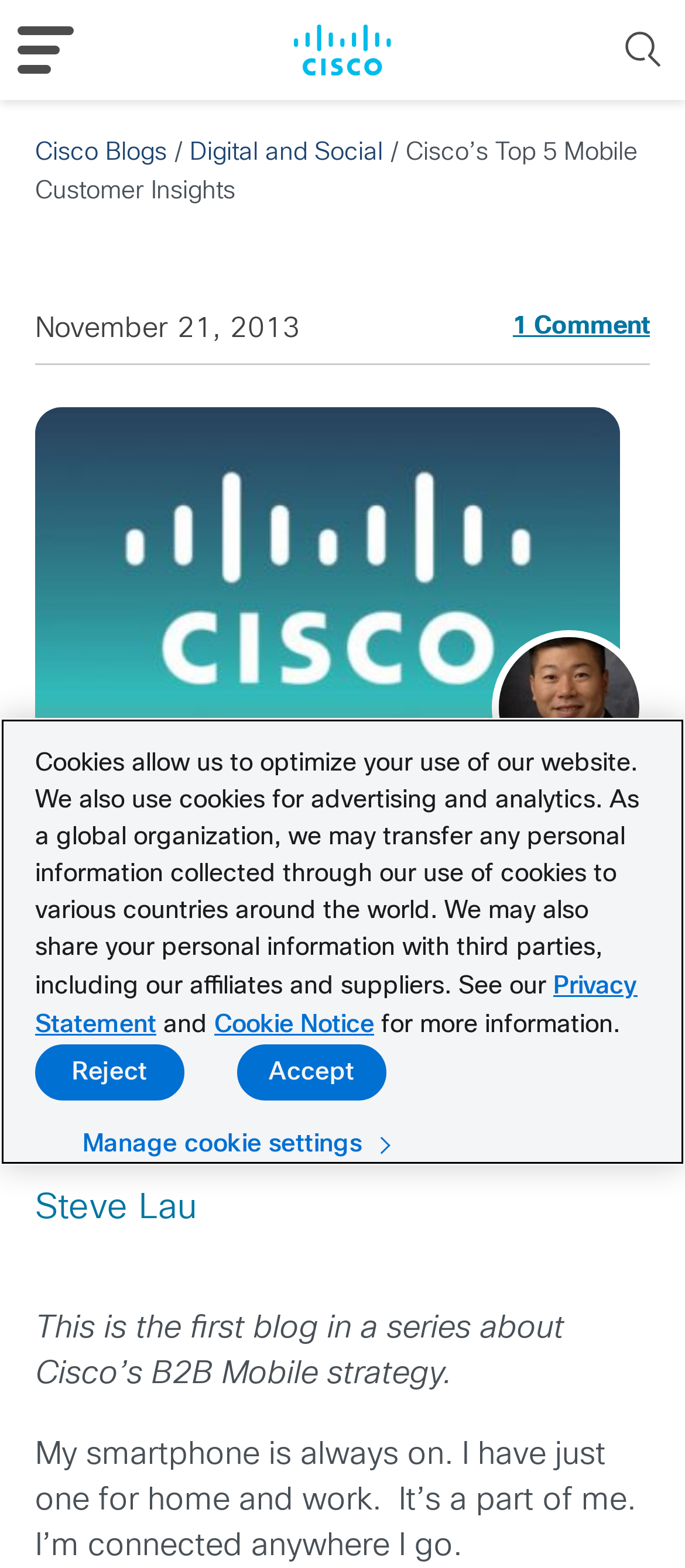Respond to the following query with just one word or a short phrase: 
How many comments does this blog post have?

1